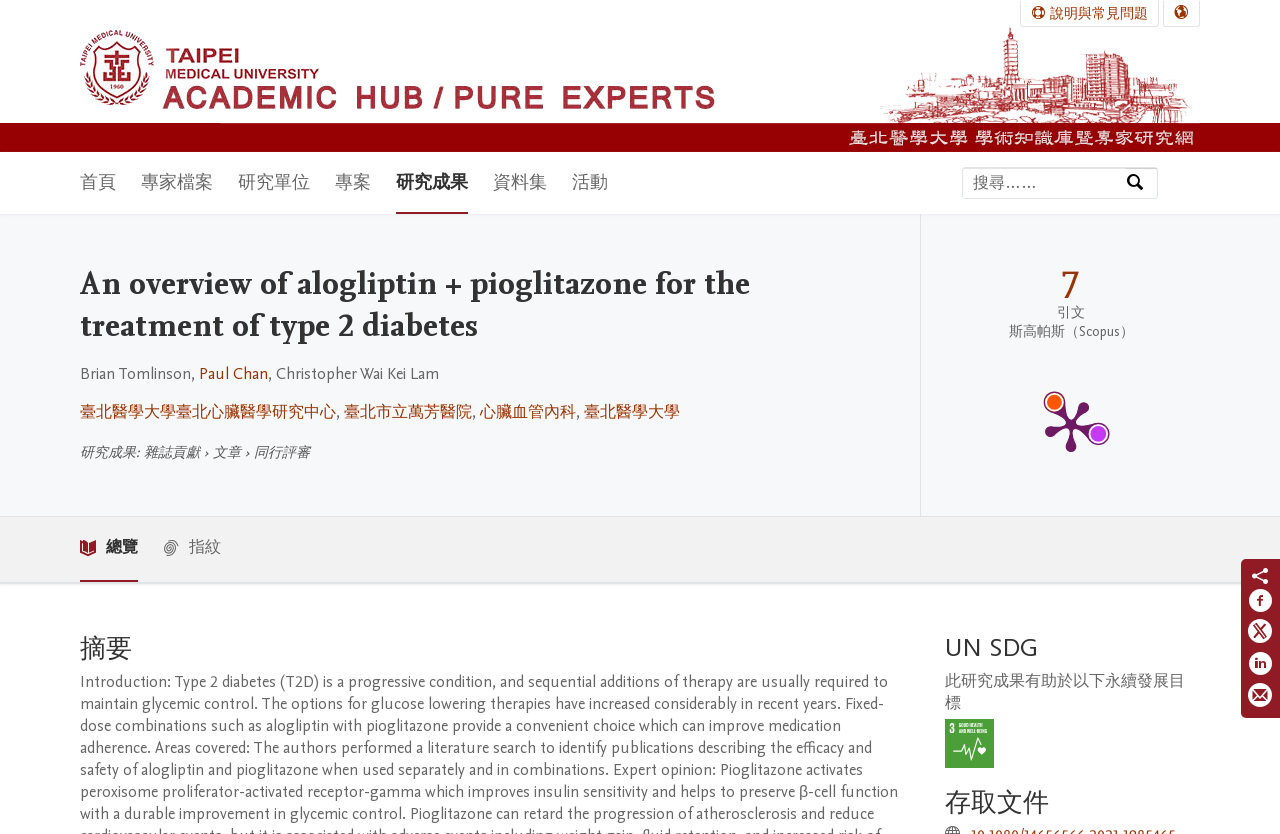Based on the element description parent_node: 按專業知識、姓名或所屬機構搜尋 name="search" placeholder="搜尋……", identify the bounding box of the UI element in the given webpage screenshot. The coordinates should be in the format (top-left x, top-left y, bottom-right x, bottom-right y) and must be between 0 and 1.

[0.752, 0.201, 0.879, 0.237]